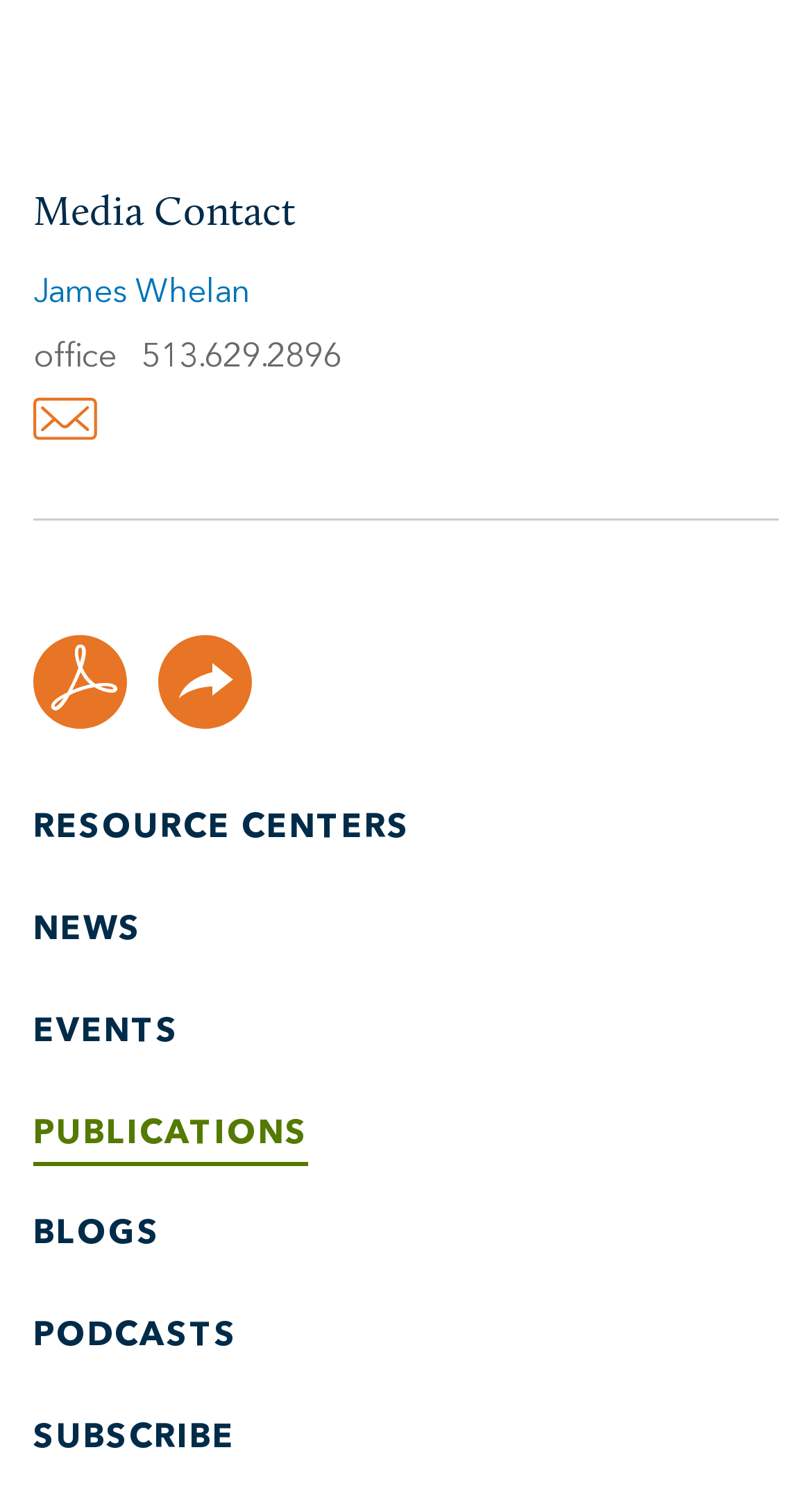Identify the bounding box coordinates of the specific part of the webpage to click to complete this instruction: "Download PDF".

None